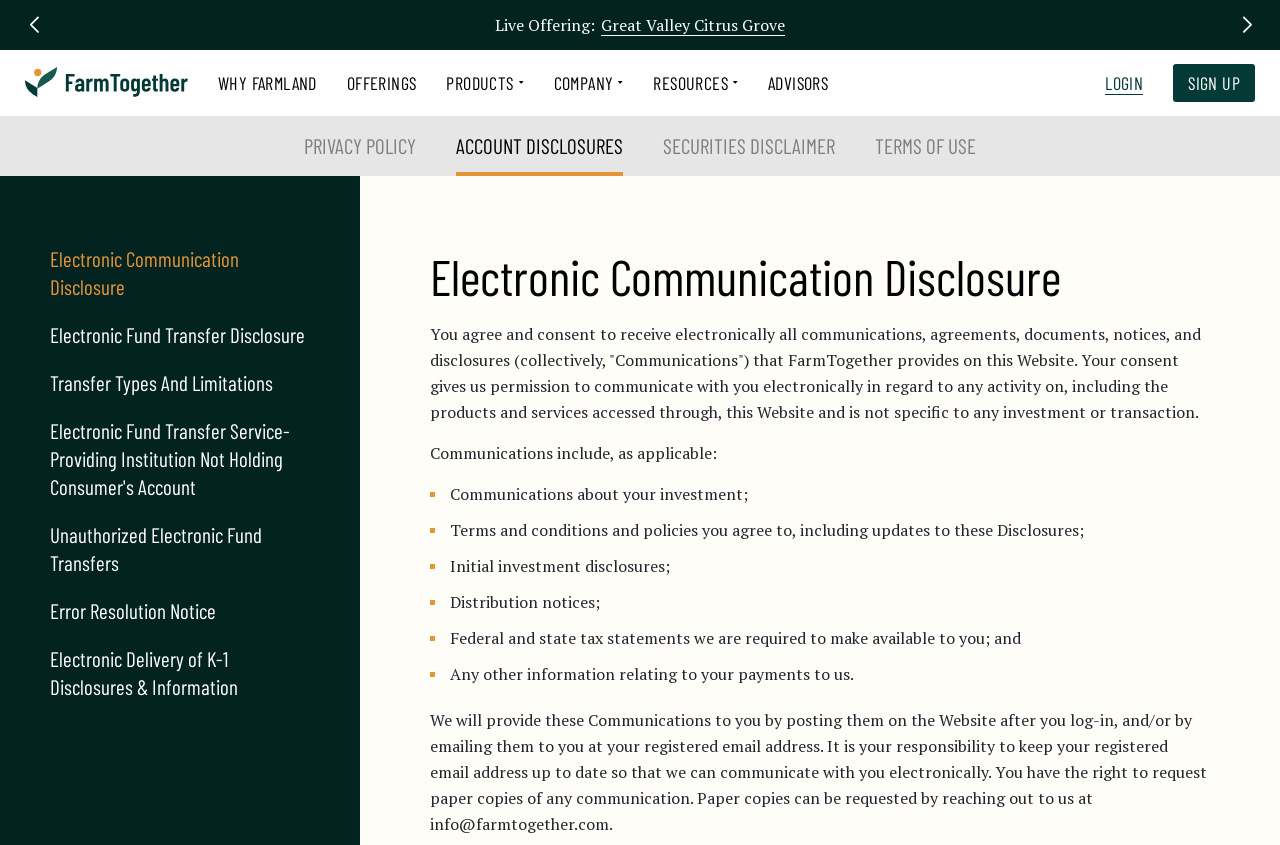Give a complete and precise description of the webpage's appearance.

The webpage is about FarmTogether, a platform for investing in US farmland. At the top, there is a prominent link to a "Live Offering: Great Valley Citrus Grove" and a smaller link with an image next to it. Below these links, there are four main navigation buttons: "WHY FARMLAND", "OFFERINGS", "PRODUCTS", and "COMPANY", each with an icon. The "PRODUCTS" and "COMPANY" buttons have dropdown menus.

To the right of these navigation buttons, there are two more links: "ADVISORS" and "LOGIN"/"SIGN UP". Above these links, there is a header section with a tab list containing four tabs: "PRIVACY POLICY", "ACCOUNT DISCLOSURES", "SECURITIES DISCLAIMER", and "TERMS OF USE". The "ACCOUNT DISCLOSURES" tab is currently selected.

The main content of the page is divided into two sections. On the left, there is a navigation menu with links to various sections, including "Electronic Communication Disclosure", "Electronic Fund Transfer Disclosure", and others. On the right, there is a long block of text discussing electronic communication disclosures, including a heading and several paragraphs of text. The text explains that by using the website, users agree to receive electronic communications from FarmTogether, and lists the types of communications that may be sent.